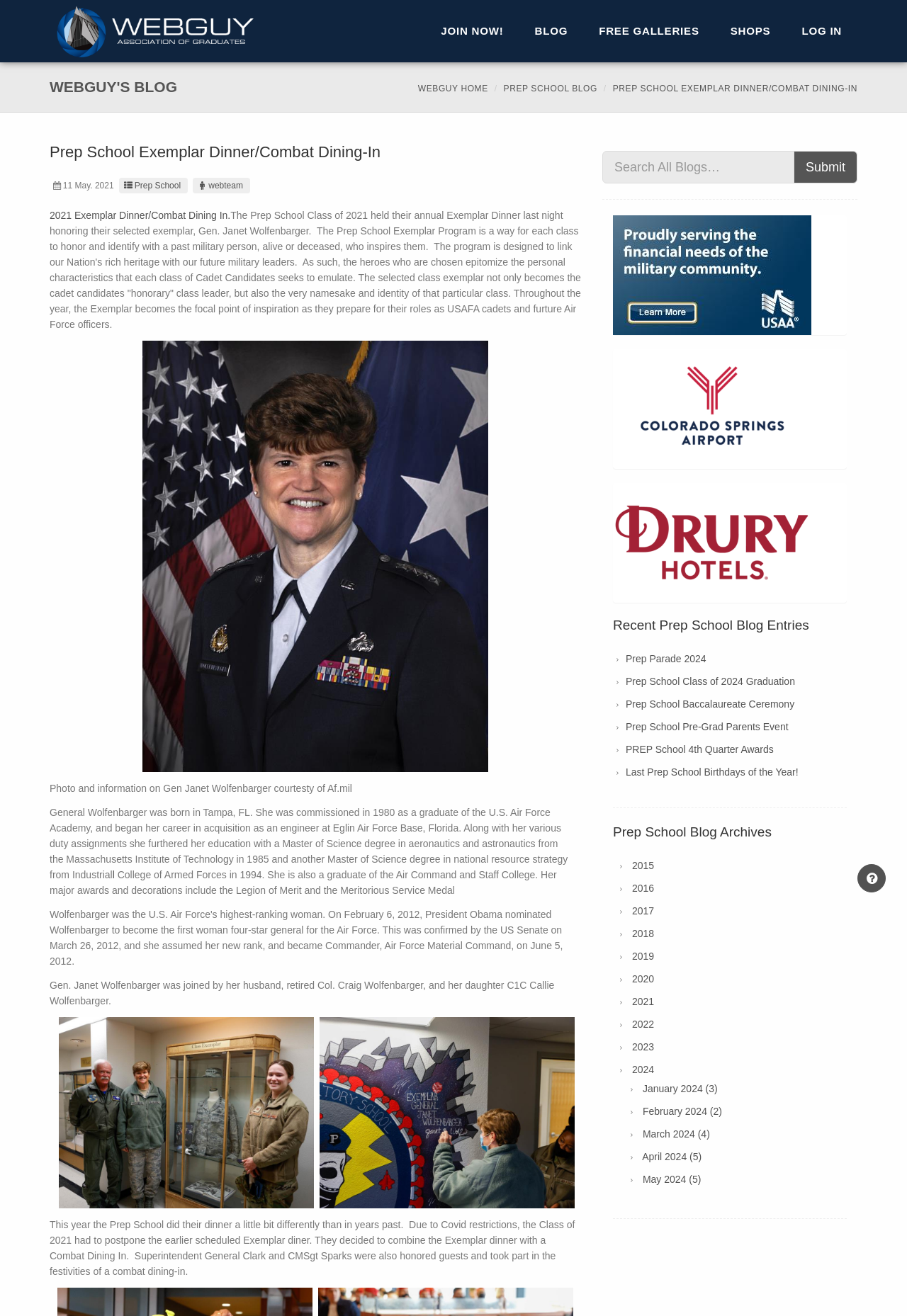Give a one-word or one-phrase response to the question:
What is the name of the person honored in the Exemplar Dinner?

Gen. Janet Wolfenbarger